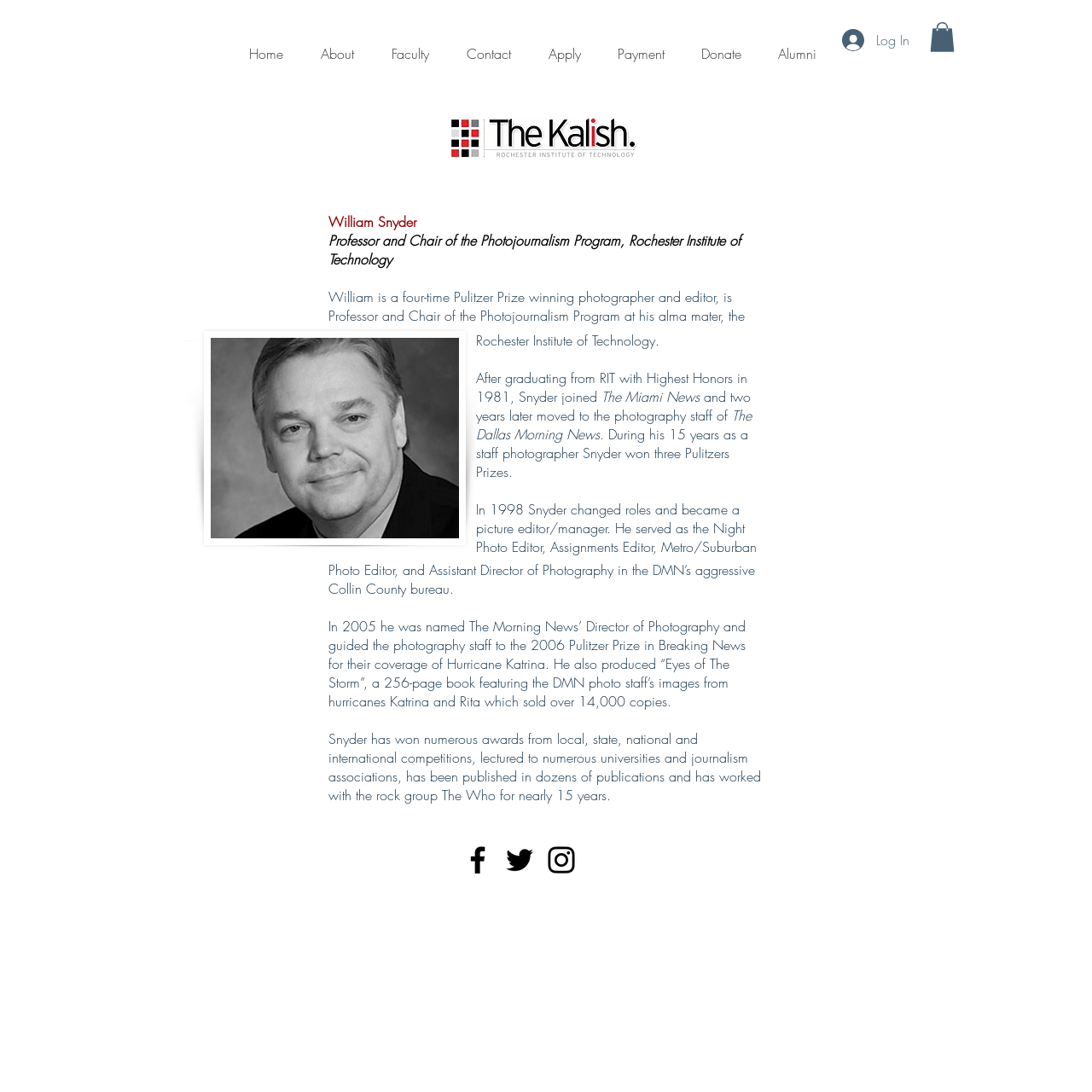Find the bounding box coordinates of the element to click in order to complete this instruction: "Click the Facebook icon". The bounding box coordinates must be four float numbers between 0 and 1, denoted as [left, top, right, bottom].

[0.421, 0.771, 0.454, 0.804]